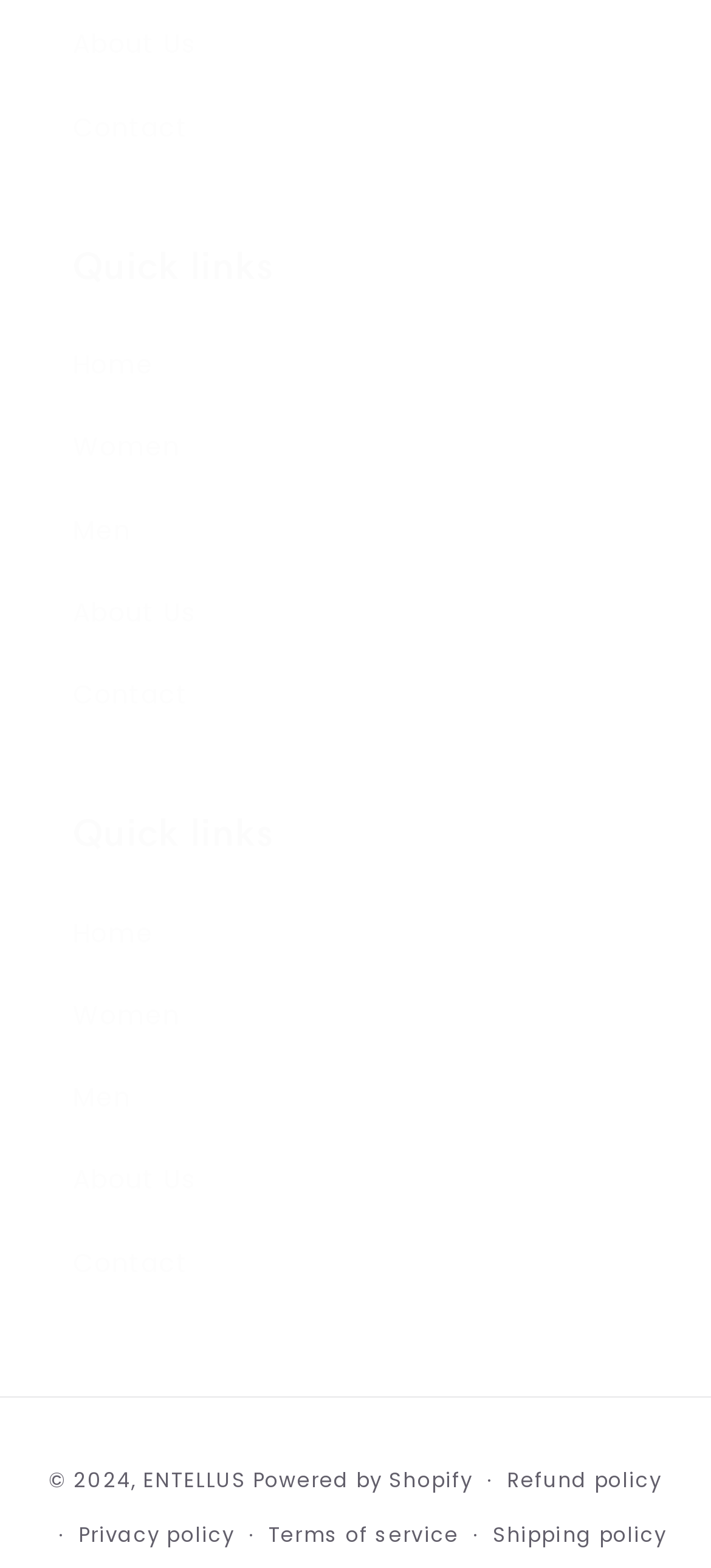Please determine the bounding box coordinates of the element's region to click in order to carry out the following instruction: "check terms of service". The coordinates should be four float numbers between 0 and 1, i.e., [left, top, right, bottom].

[0.378, 0.962, 0.645, 0.997]